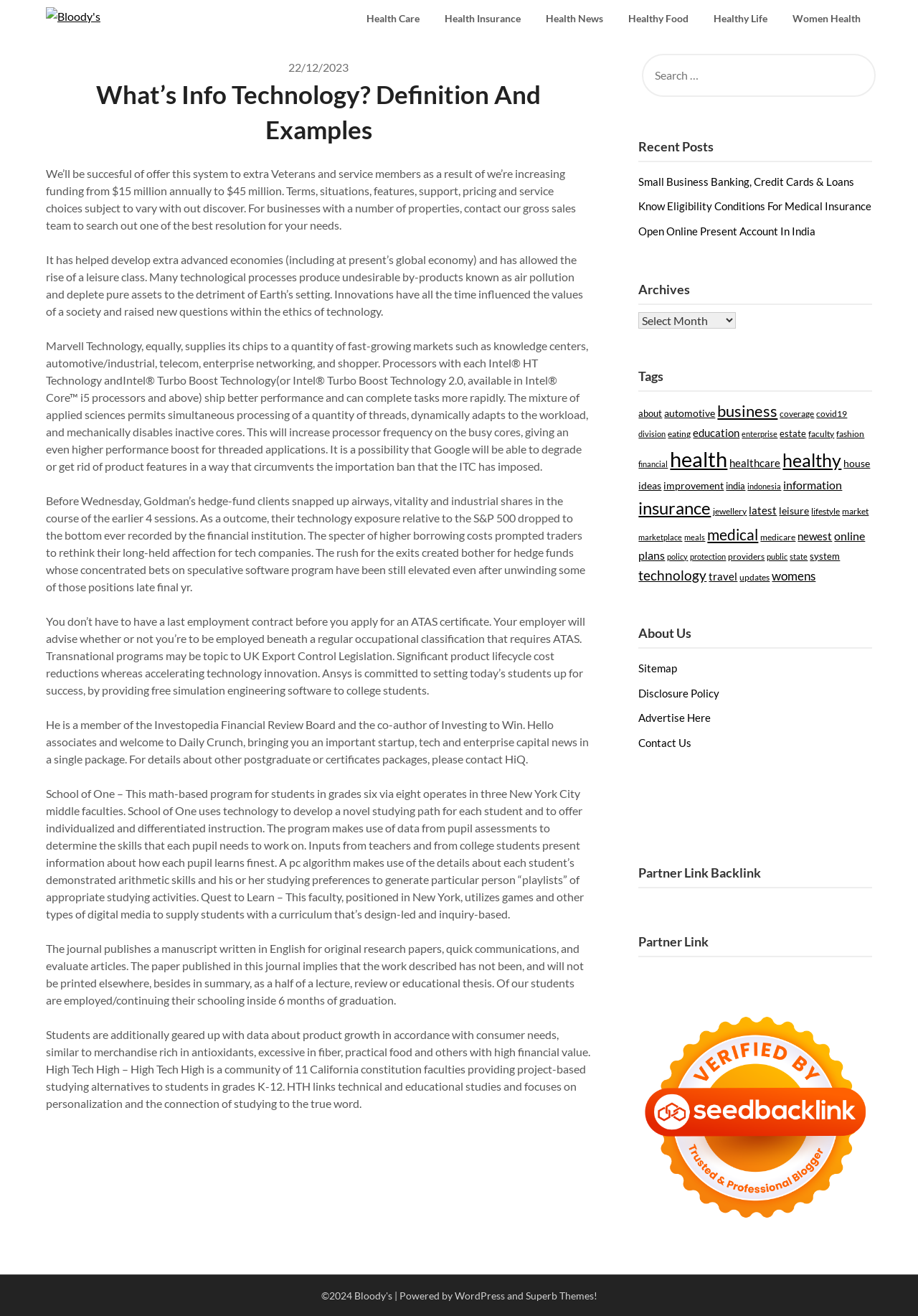What is the topic of the article?
Analyze the image and provide a thorough answer to the question.

The topic of the article can be determined by reading the heading 'What’s Info Technology? Definition And Examples' which is located at the top of the article section.